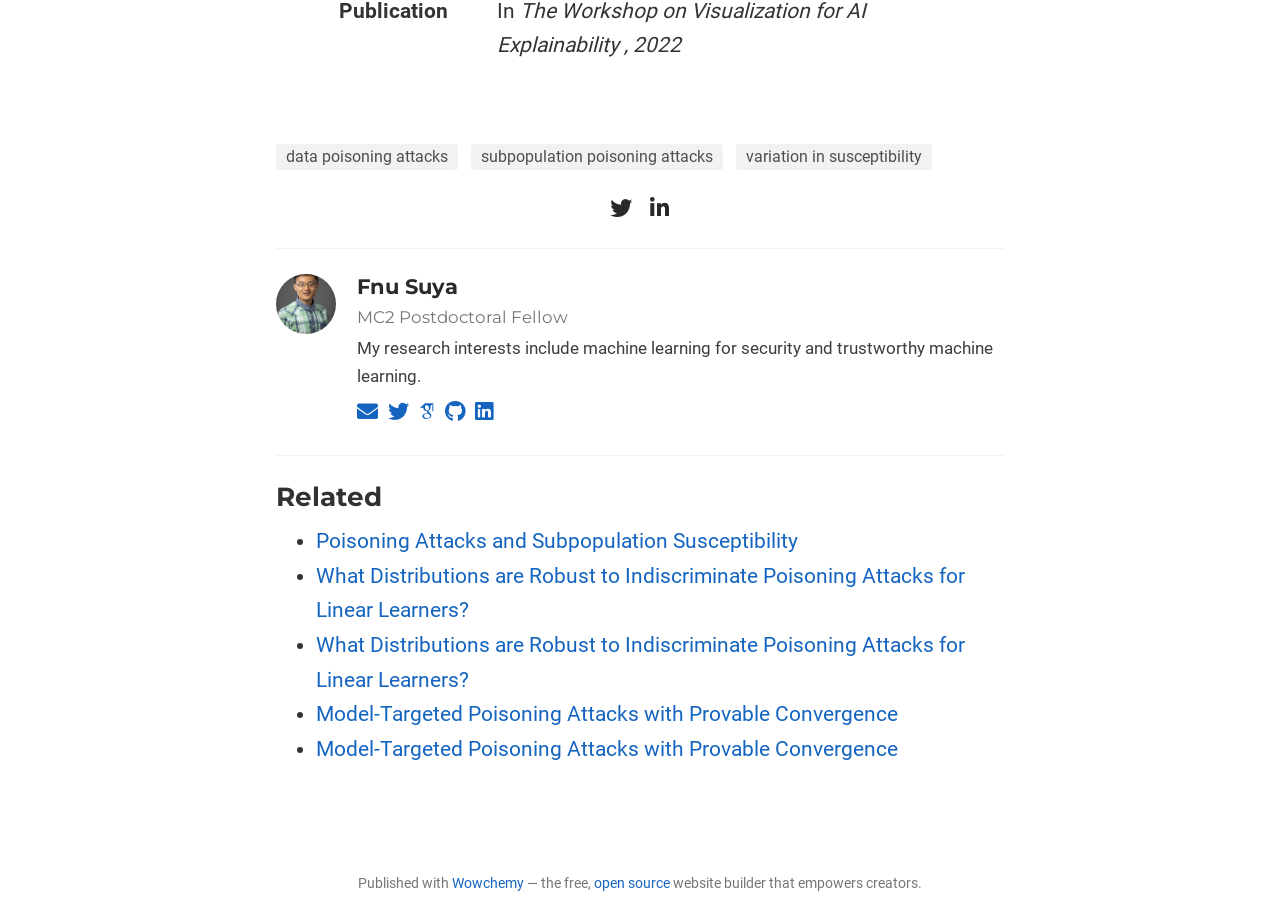Given the element description: "data poisoning attacks", predict the bounding box coordinates of this UI element. The coordinates must be four float numbers between 0 and 1, given as [left, top, right, bottom].

[0.216, 0.157, 0.358, 0.186]